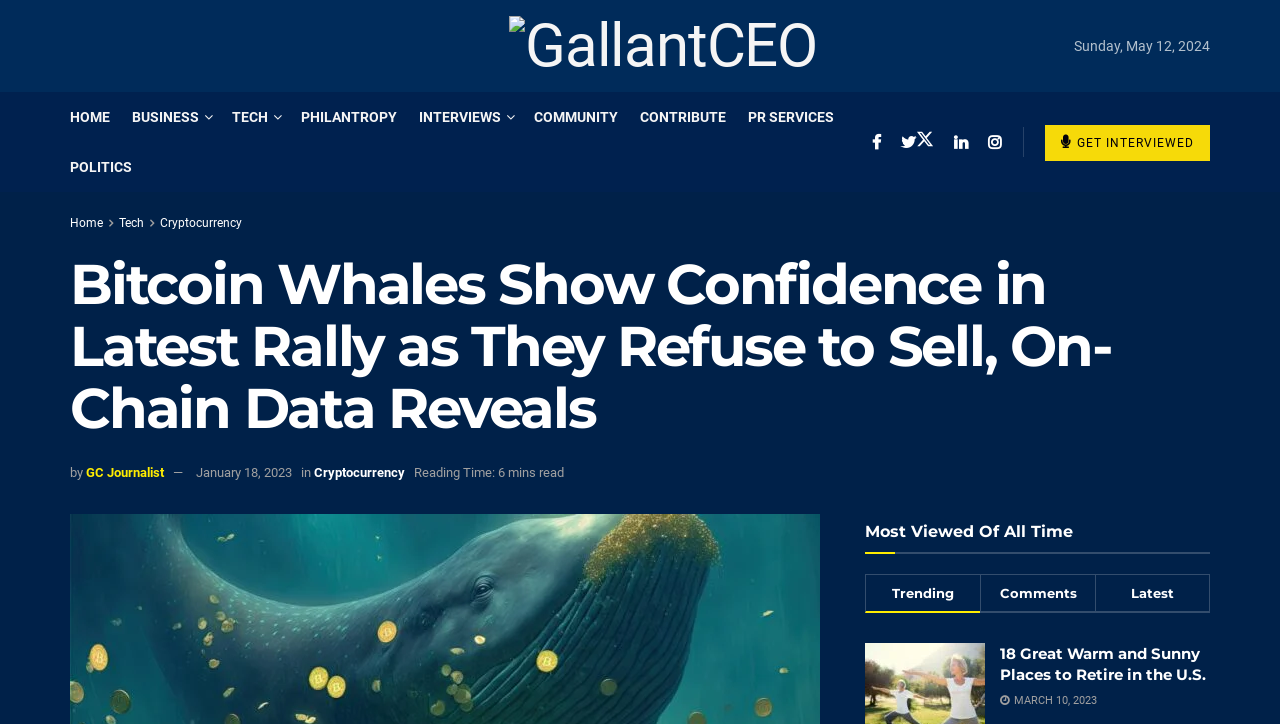Determine the bounding box coordinates of the element's region needed to click to follow the instruction: "Read the article about 18 Great Warm and Sunny Places to Retire in the U.S.". Provide these coordinates as four float numbers between 0 and 1, formatted as [left, top, right, bottom].

[0.781, 0.889, 0.942, 0.945]